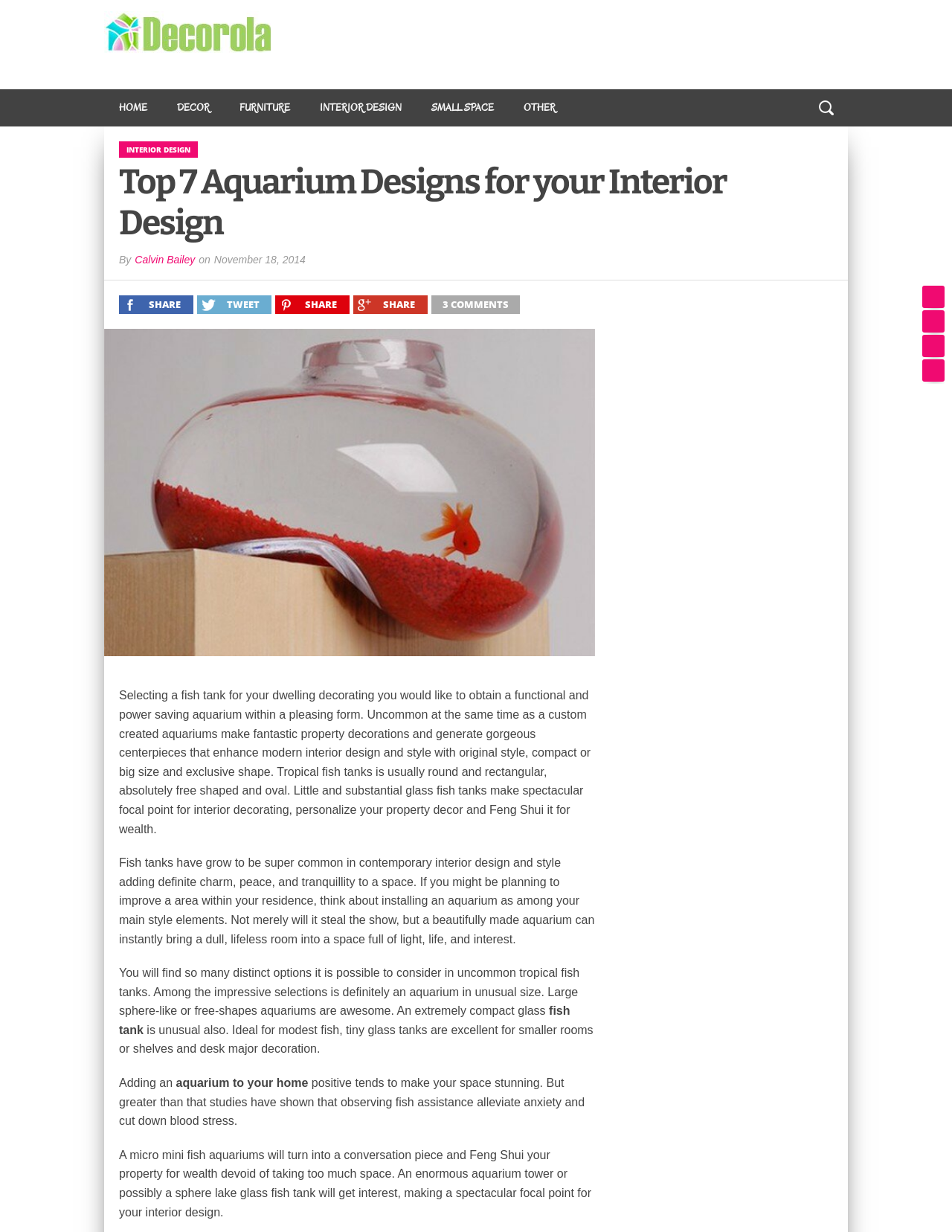Kindly determine the bounding box coordinates for the area that needs to be clicked to execute this instruction: "Click the link to the author's page".

[0.142, 0.206, 0.205, 0.216]